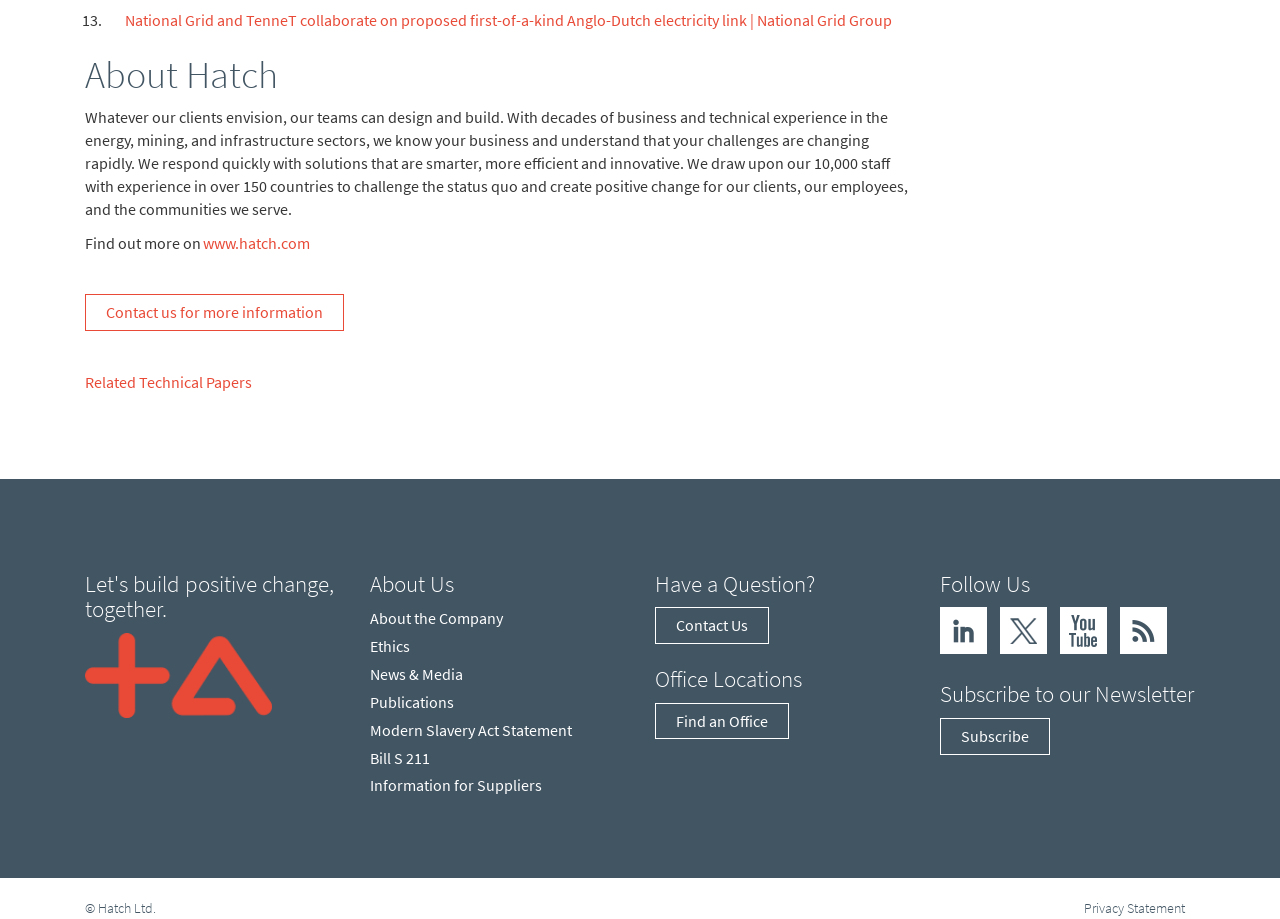What is the purpose of the company?
Relying on the image, give a concise answer in one word or a brief phrase.

Design and build